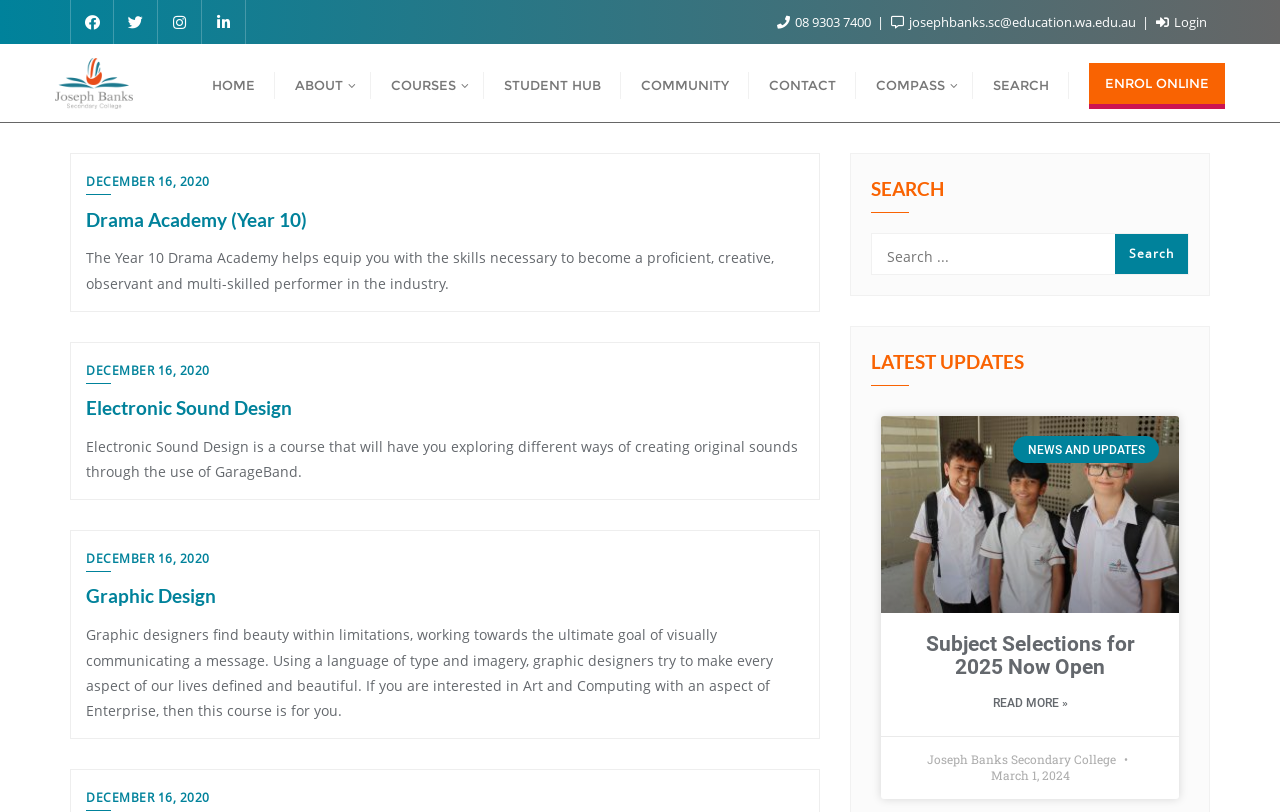Refer to the image and answer the question with as much detail as possible: What is the purpose of the Graphic Design course?

The purpose of the Graphic Design course is to visually communicate a message, as stated in the static text element that describes the course, which reads 'Graphic designers find beauty within limitations, working towards the ultimate goal of visually communicating a message'.